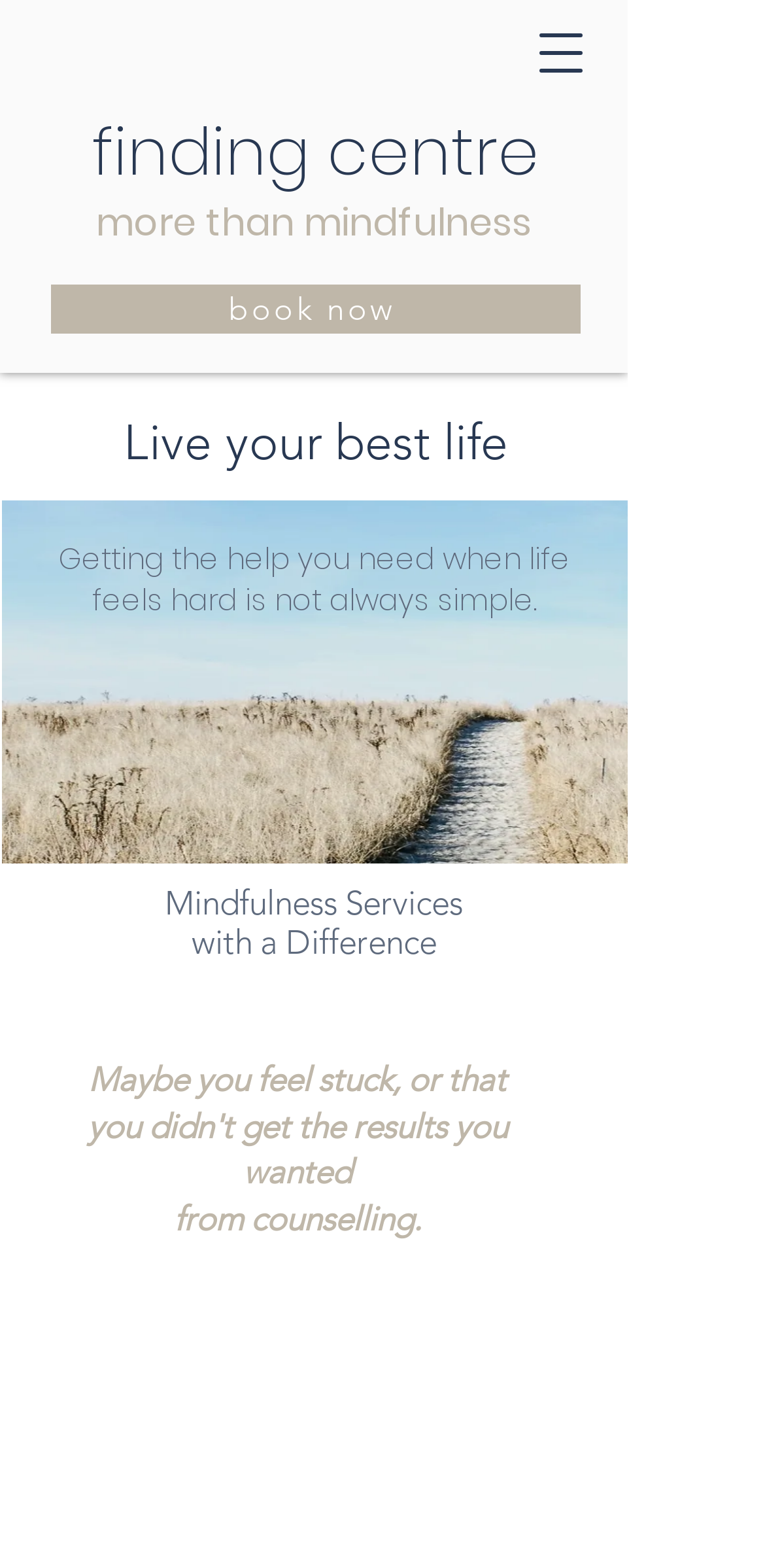From the given element description: "parent_node: Name * name="author"", find the bounding box for the UI element. Provide the coordinates as four float numbers between 0 and 1, in the order [left, top, right, bottom].

None